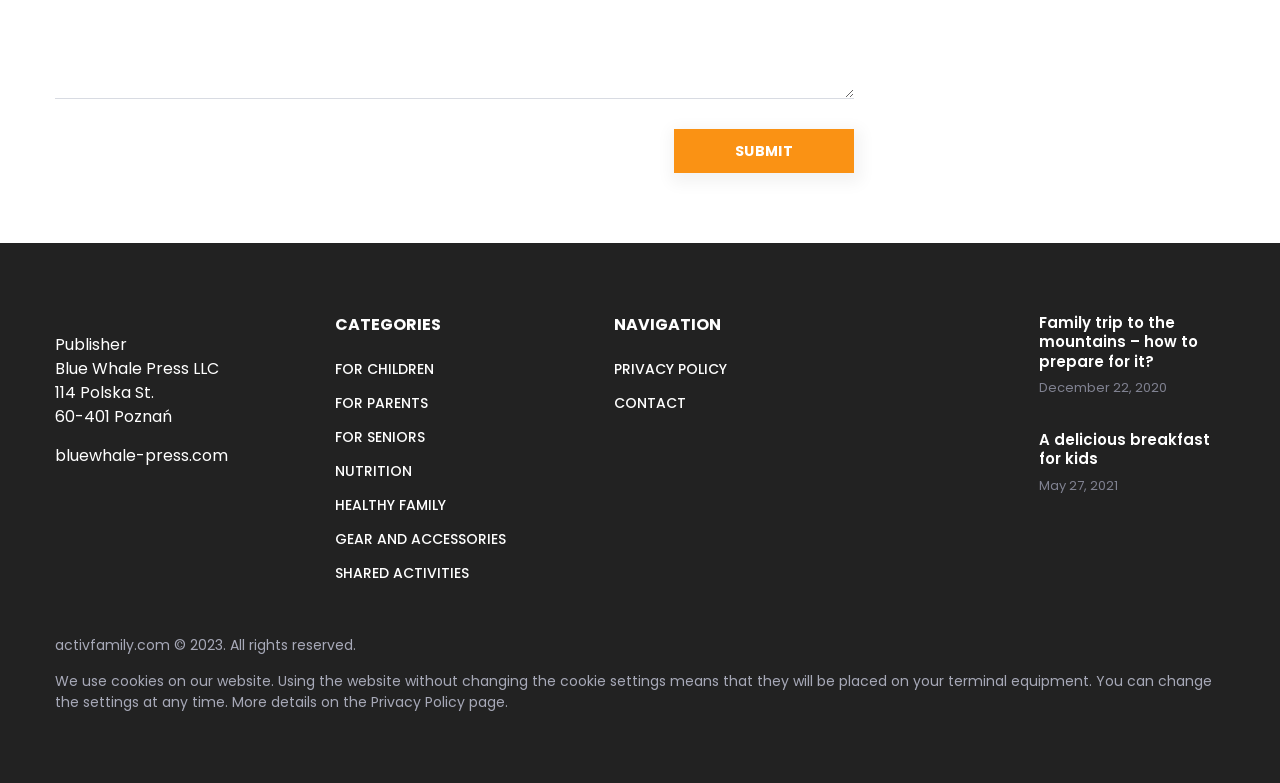Find the bounding box coordinates for the HTML element described as: "Gear and accessories". The coordinates should consist of four float values between 0 and 1, i.e., [left, top, right, bottom].

[0.261, 0.675, 0.395, 0.701]